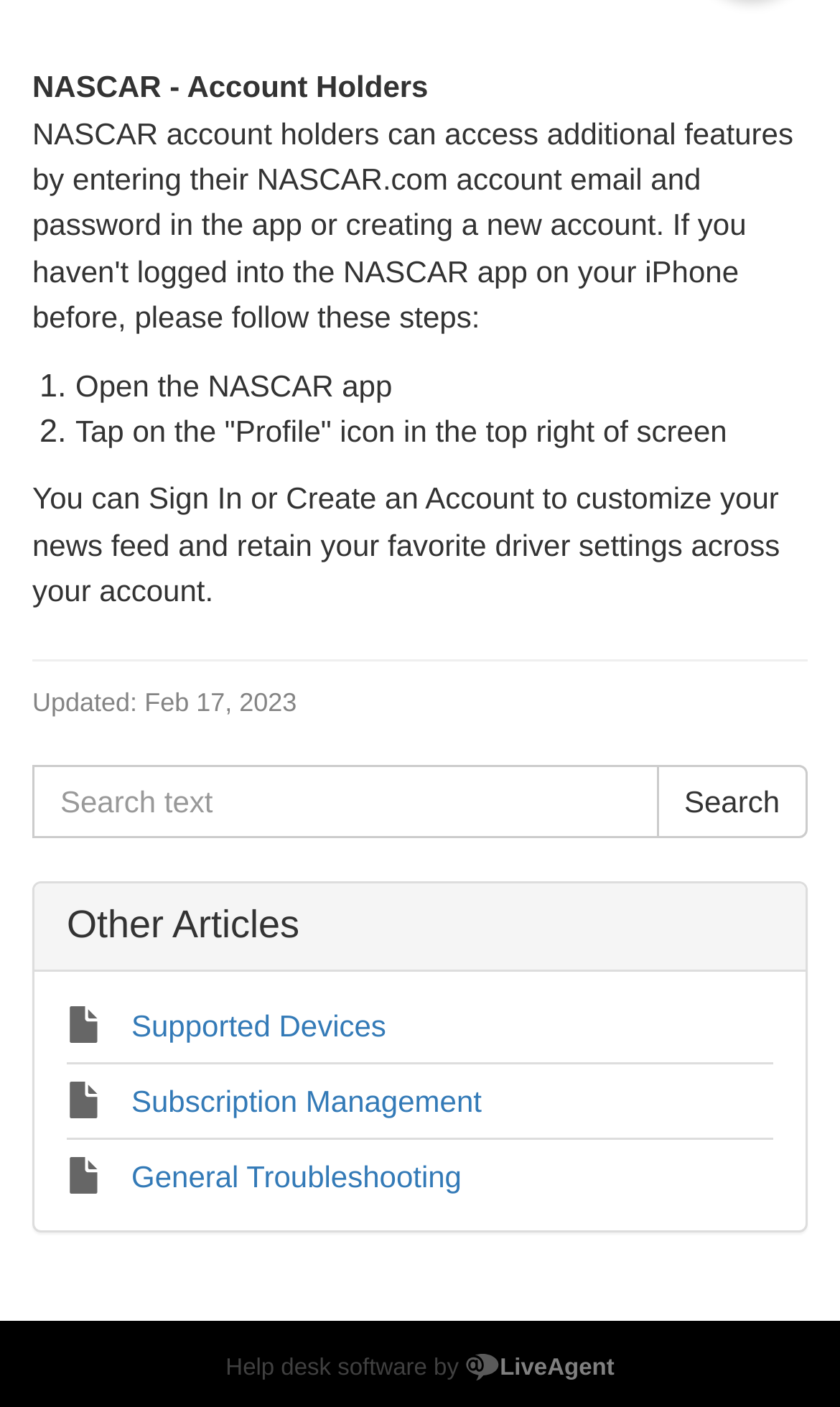Based on the element description "value="Search"", predict the bounding box coordinates of the UI element.

[0.781, 0.543, 0.962, 0.595]